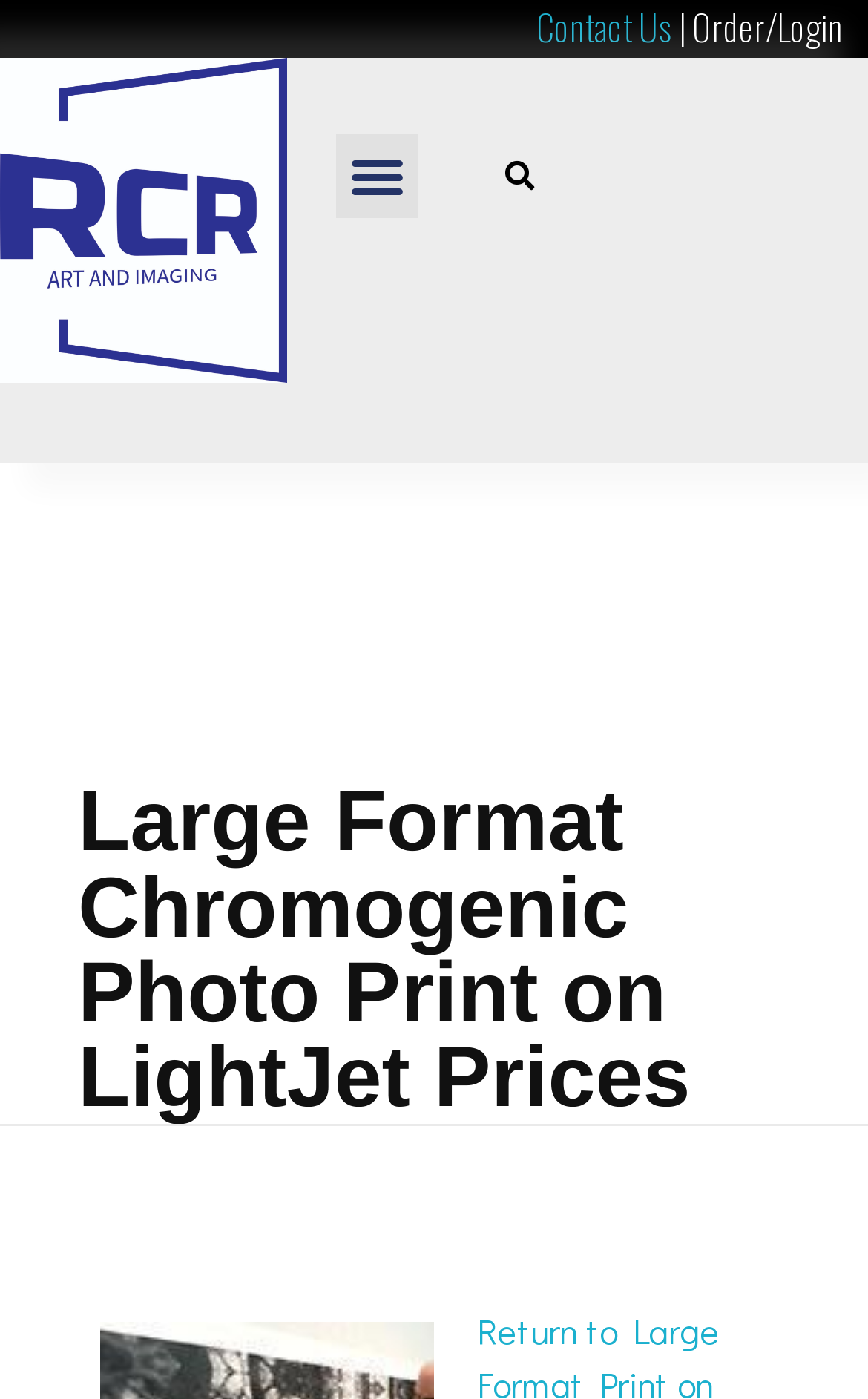Find the bounding box of the UI element described as: "Menu". The bounding box coordinates should be given as four float values between 0 and 1, i.e., [left, top, right, bottom].

[0.387, 0.096, 0.483, 0.156]